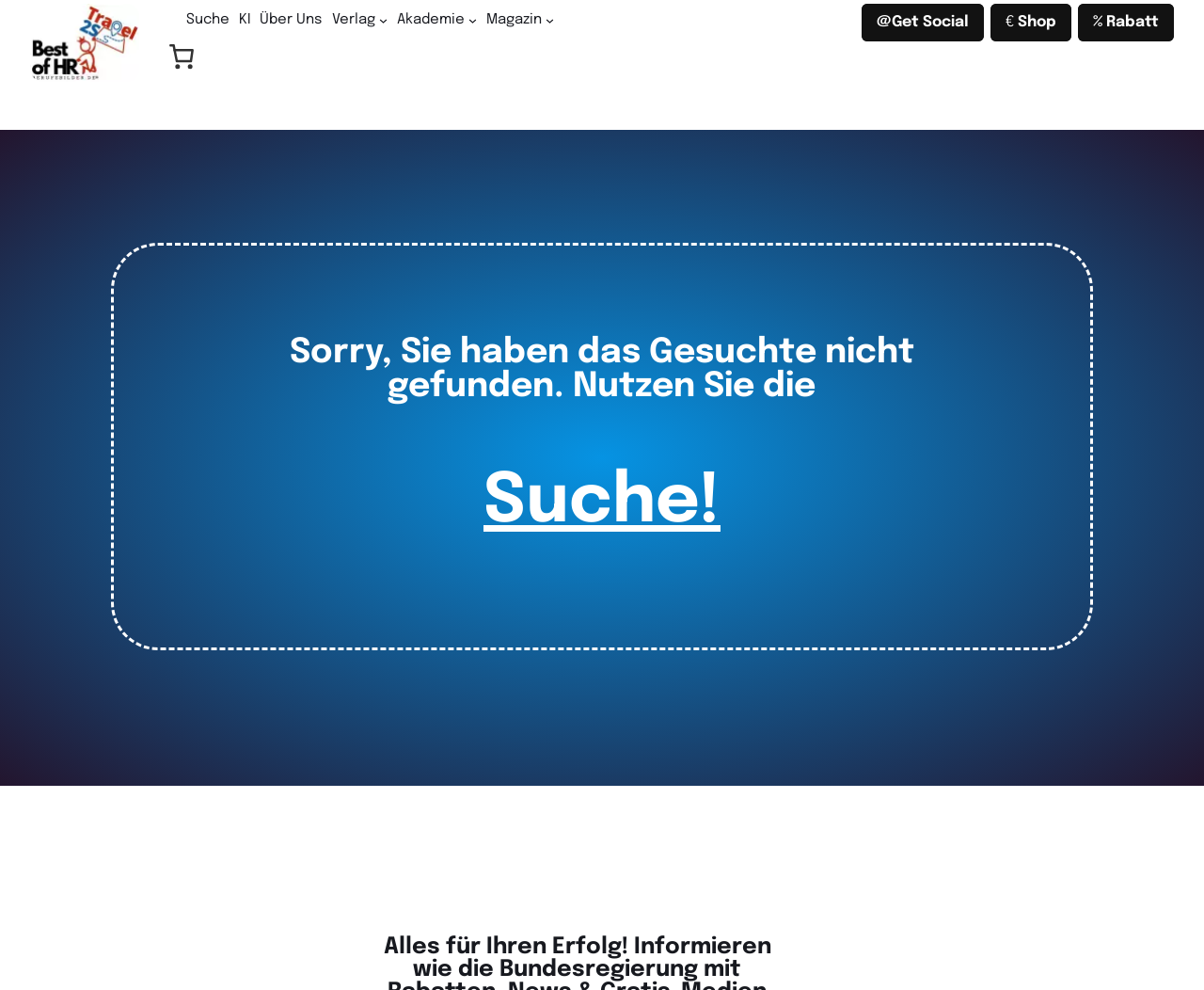Locate the bounding box coordinates of the item that should be clicked to fulfill the instruction: "Click the Get Social link".

[0.716, 0.004, 0.817, 0.042]